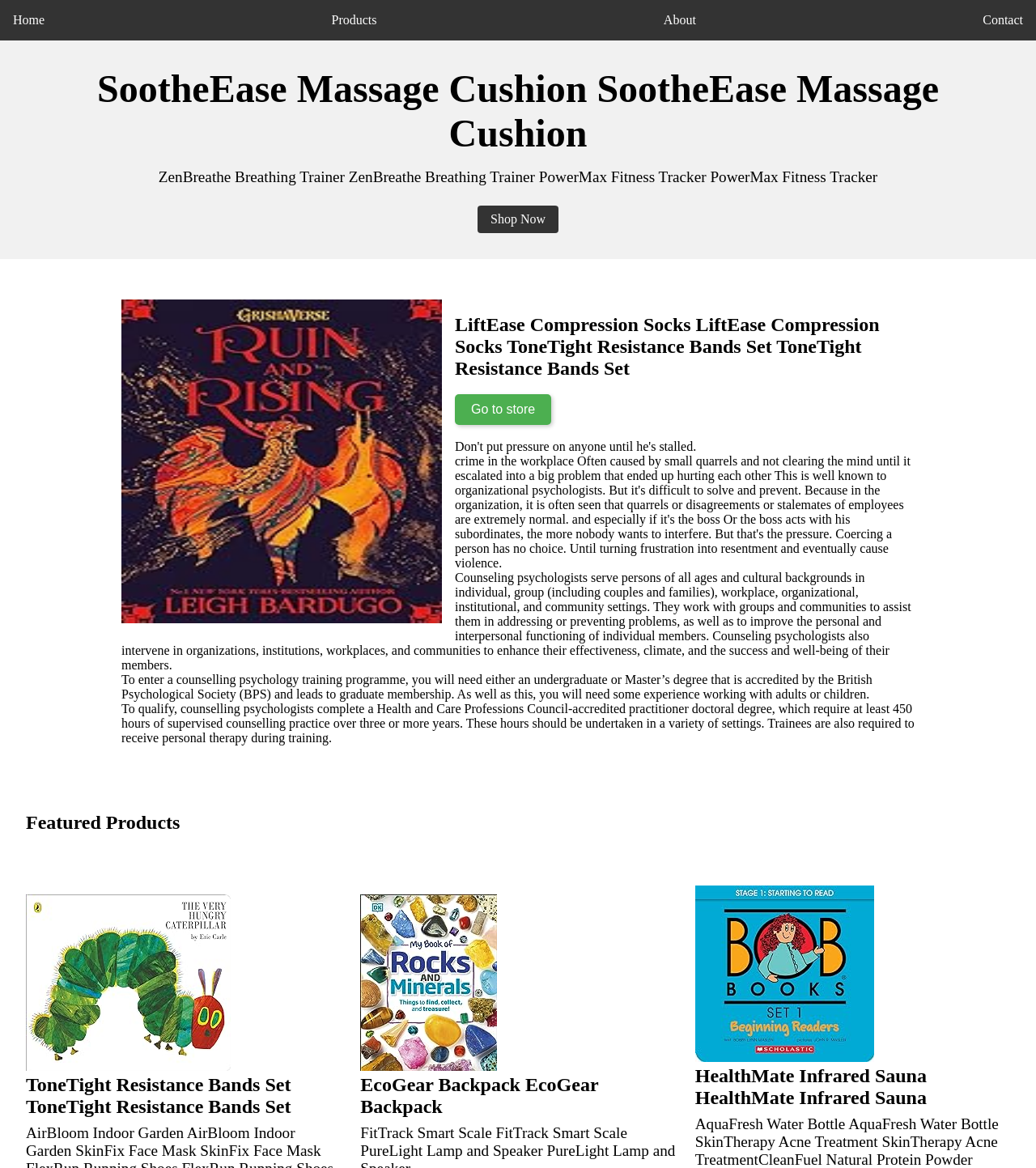Locate the bounding box of the UI element based on this description: "Shop Now". Provide four float numbers between 0 and 1 as [left, top, right, bottom].

[0.461, 0.176, 0.539, 0.2]